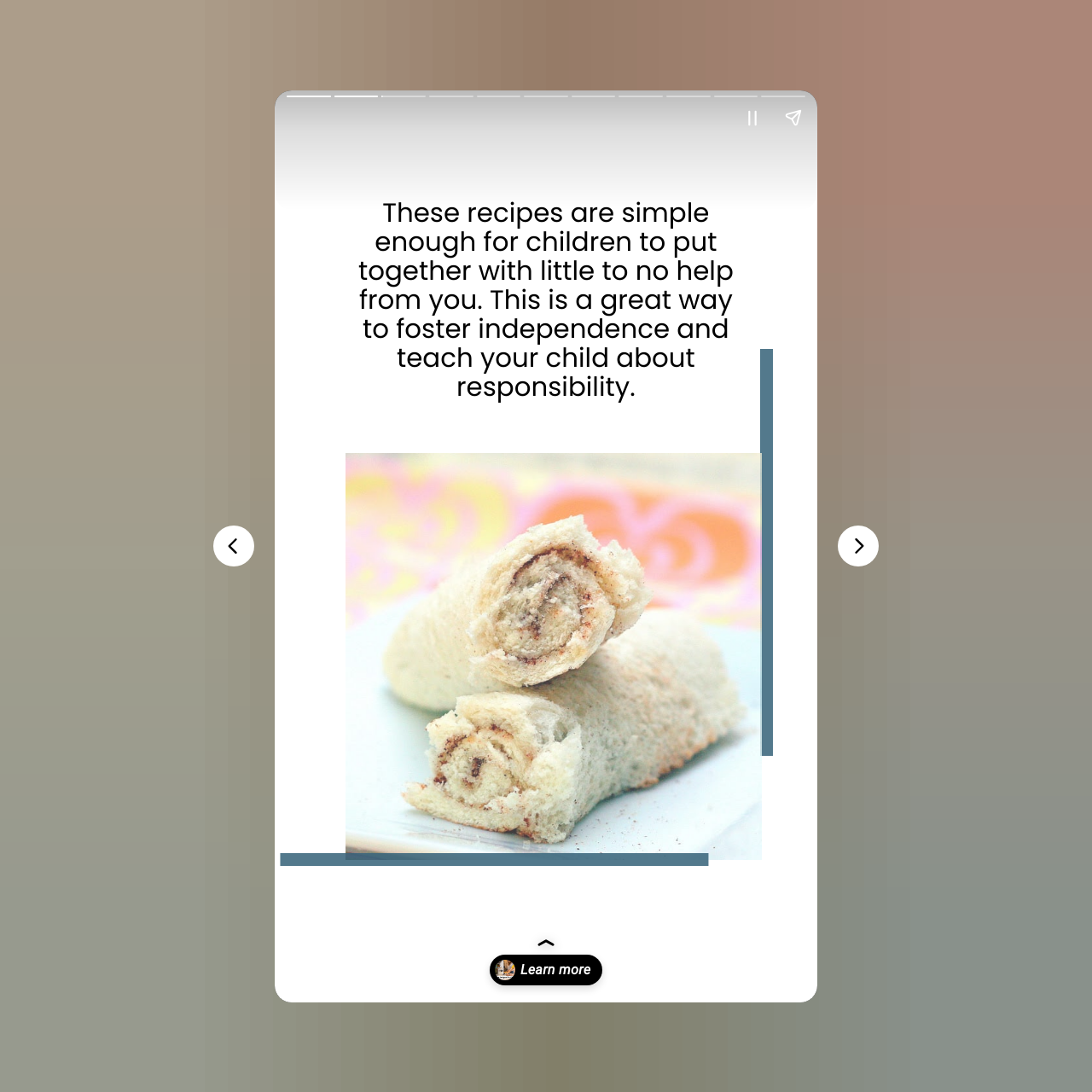Reply to the question below using a single word or brief phrase:
What is the theme of the webpage?

Breakfast recipes